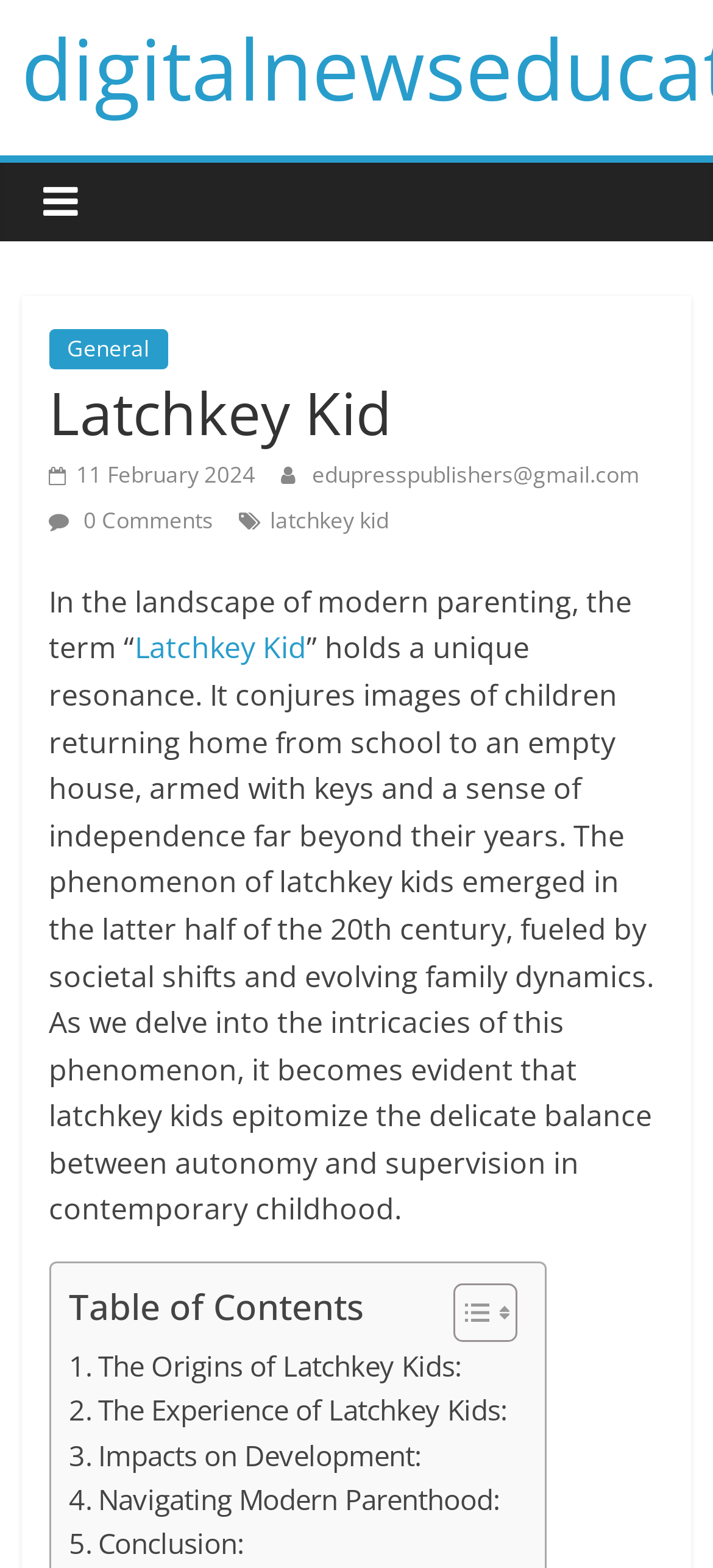Describe all the significant parts and information present on the webpage.

This webpage is about the phenomenon of latchkey kids, which refers to children who return home from school to an empty house, often with a sense of independence beyond their years. At the top of the page, there is a header with the title "Latchkey Kid" and a link to "General" on the left side, accompanied by a small icon. Below the header, there is a link to the date "11 February 2024" and an email address "edupresspublishers@gmail.com" on the right side.

The main content of the page starts with a paragraph that describes the concept of latchkey kids, explaining how it emerged in the latter half of the 20th century due to societal shifts and evolving family dynamics. This paragraph is positioned near the top of the page, spanning almost the entire width.

Below the introductory paragraph, there is a table of contents with links to different sections, including "The Origins of Latchkey Kids", "The Experience of Latchkey Kids", "Impacts on Development", "Navigating Modern Parenthood", and "Conclusion". The table of contents is positioned on the left side of the page, with a toggle icon and a label that says "Table of Content".

Throughout the page, there are several links and icons, including a comments link with a zero count, a link to the term "Latchkey Kid", and several icons representing different sections. The overall layout is organized, with clear headings and concise text that explores the concept of latchkey kids in modern childhood.